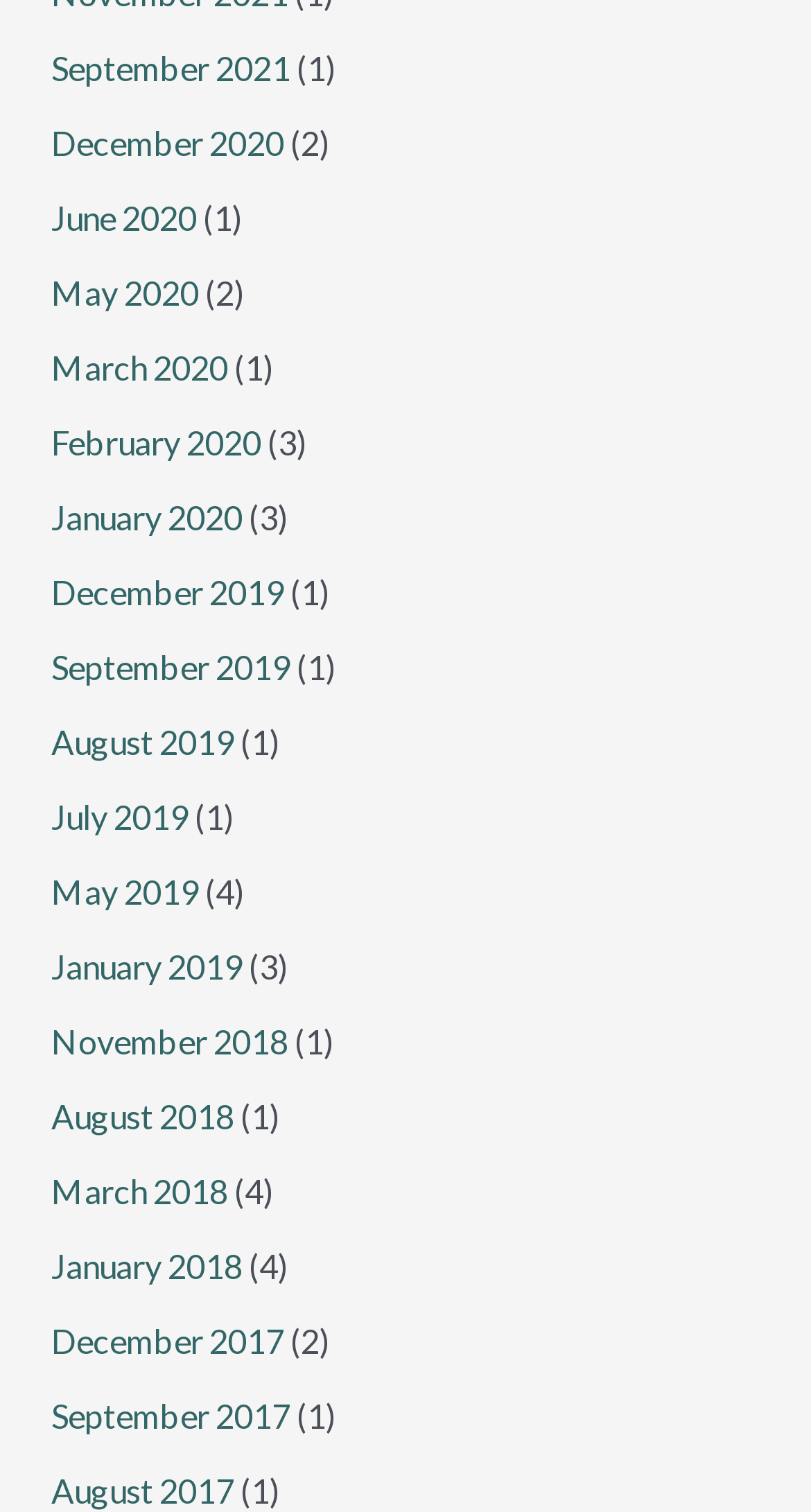Determine the bounding box coordinates of the clickable element to complete this instruction: "View September 2021". Provide the coordinates in the format of four float numbers between 0 and 1, [left, top, right, bottom].

[0.063, 0.031, 0.358, 0.057]